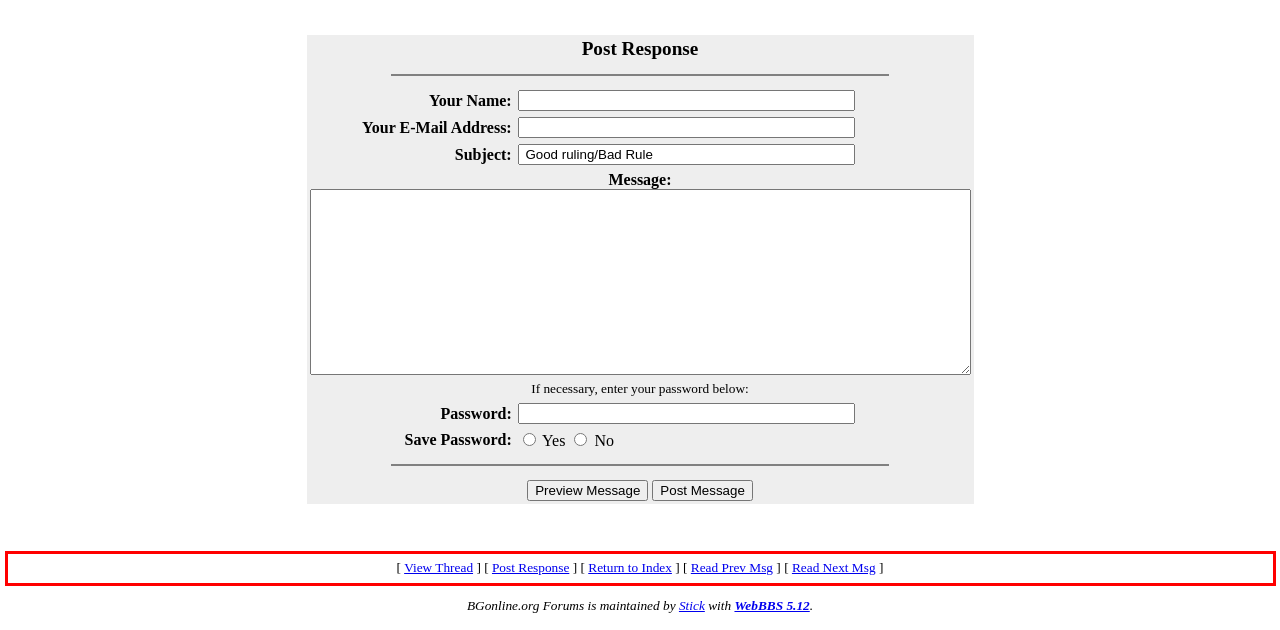Please analyze the provided webpage screenshot and perform OCR to extract the text content from the red rectangle bounding box.

[ View Thread ] [ Post Response ] [ Return to Index ] [ Read Prev Msg ] [ Read Next Msg ]